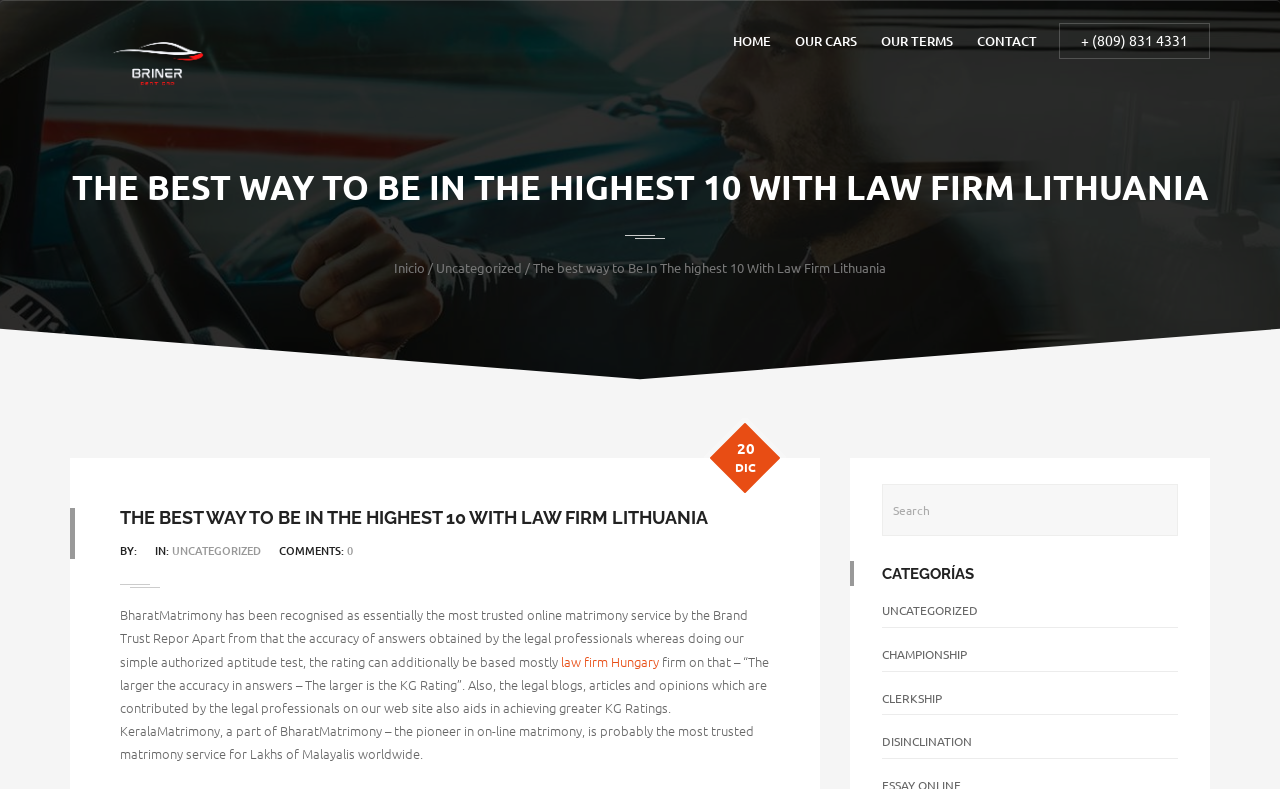Respond to the question with just a single word or phrase: 
What is the phone number on the top right?

+ (809) 831 4331